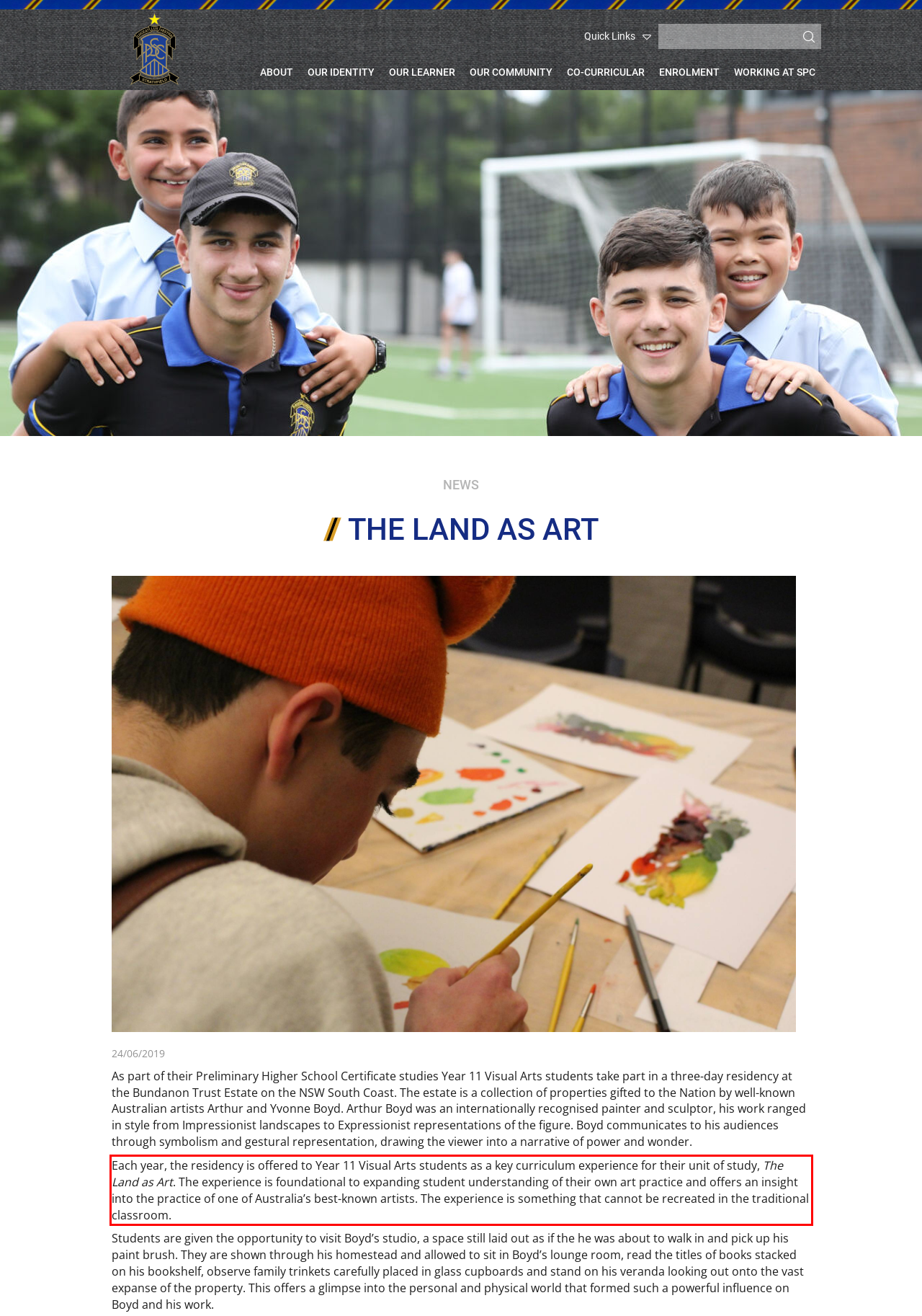Given a webpage screenshot, identify the text inside the red bounding box using OCR and extract it.

Each year, the residency is offered to Year 11 Visual Arts students as a key curriculum experience for their unit of study, The Land as Art. The experience is foundational to expanding student understanding of their own art practice and offers an insight into the practice of one of Australia’s best-known artists. The experience is something that cannot be recreated in the traditional classroom.